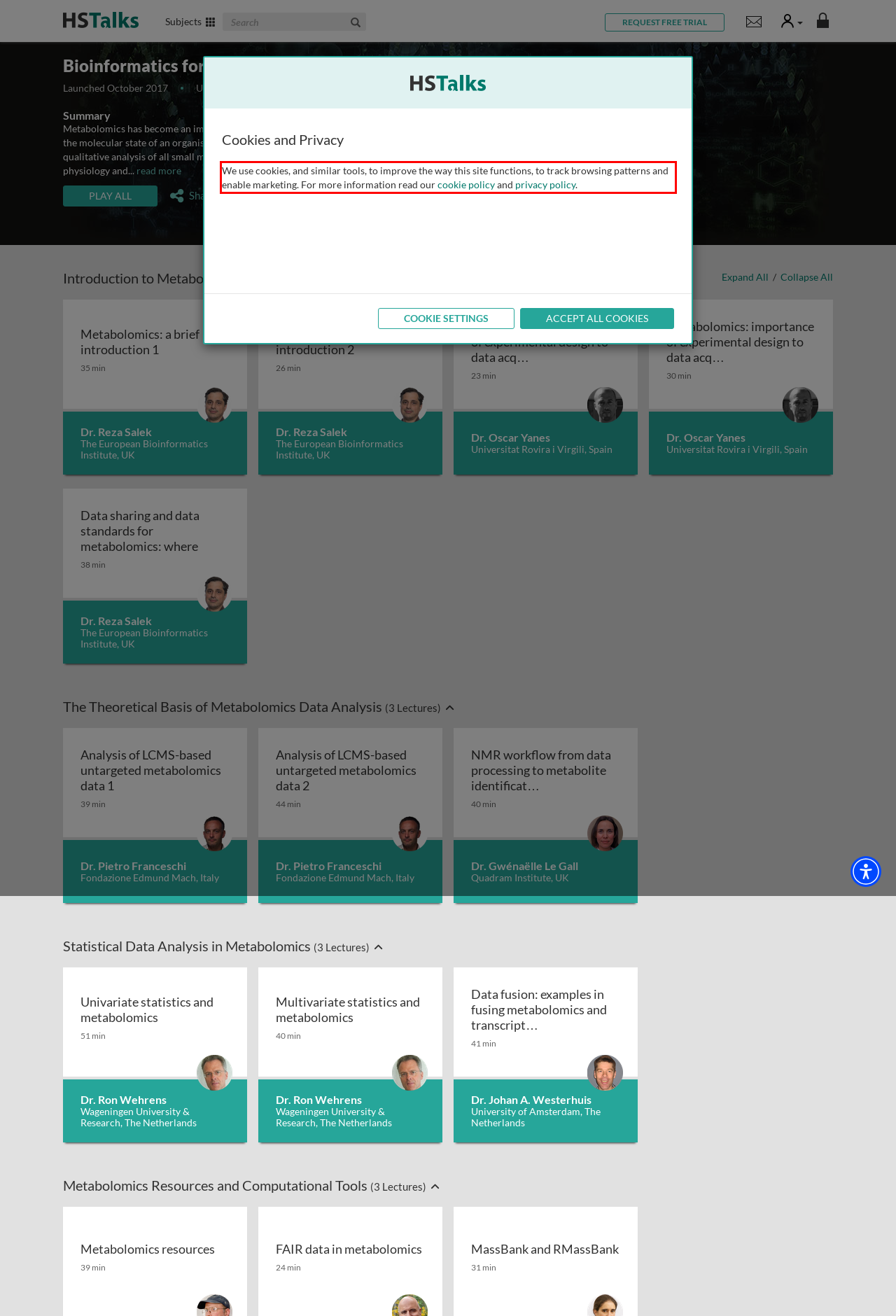Please identify the text within the red rectangular bounding box in the provided webpage screenshot.

We use cookies, and similar tools, to improve the way this site functions, to track browsing patterns and enable marketing. For more information read our cookie policy and privacy policy.